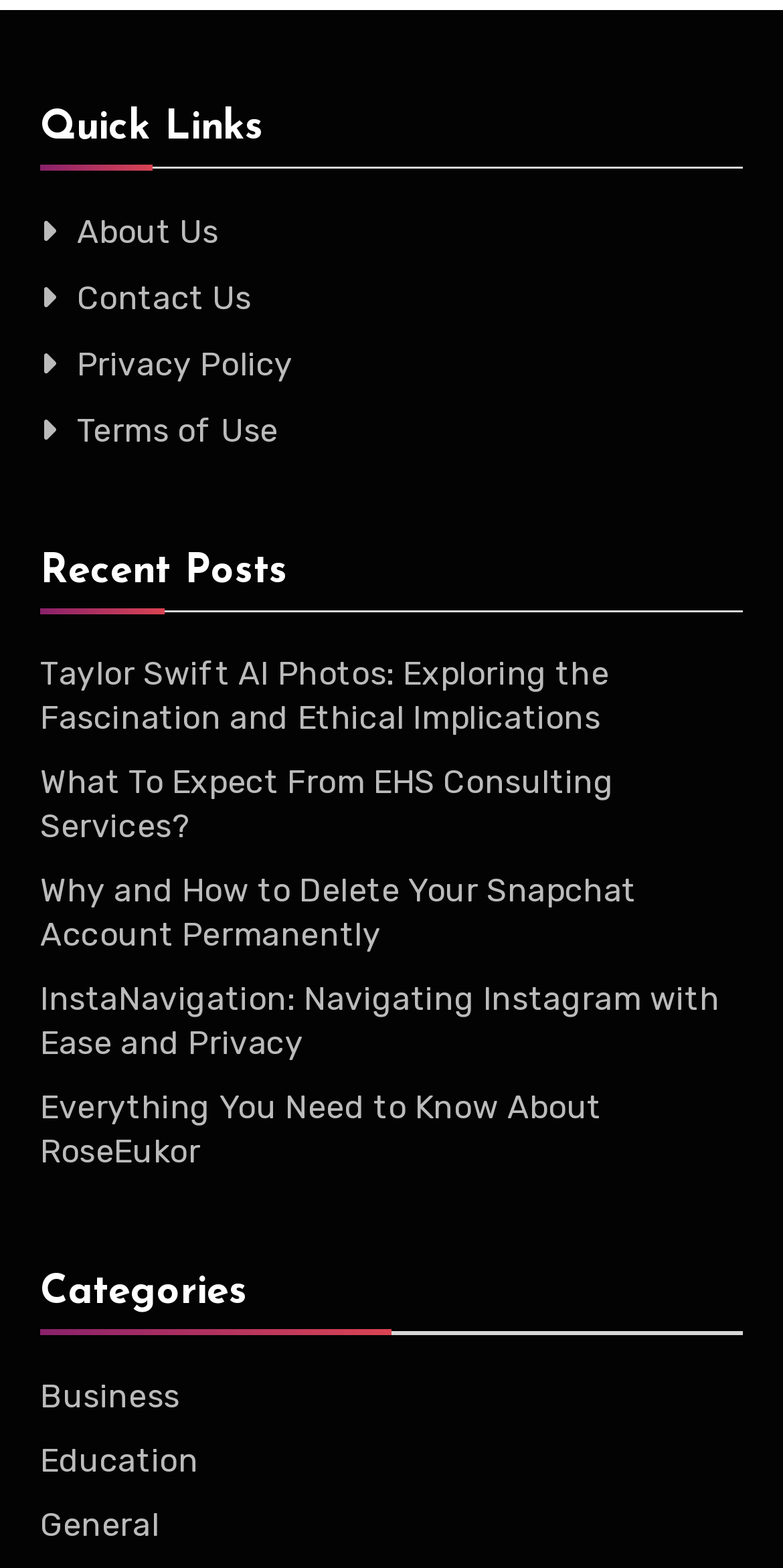Please find the bounding box coordinates of the element's region to be clicked to carry out this instruction: "View About Us page".

[0.098, 0.136, 0.279, 0.16]